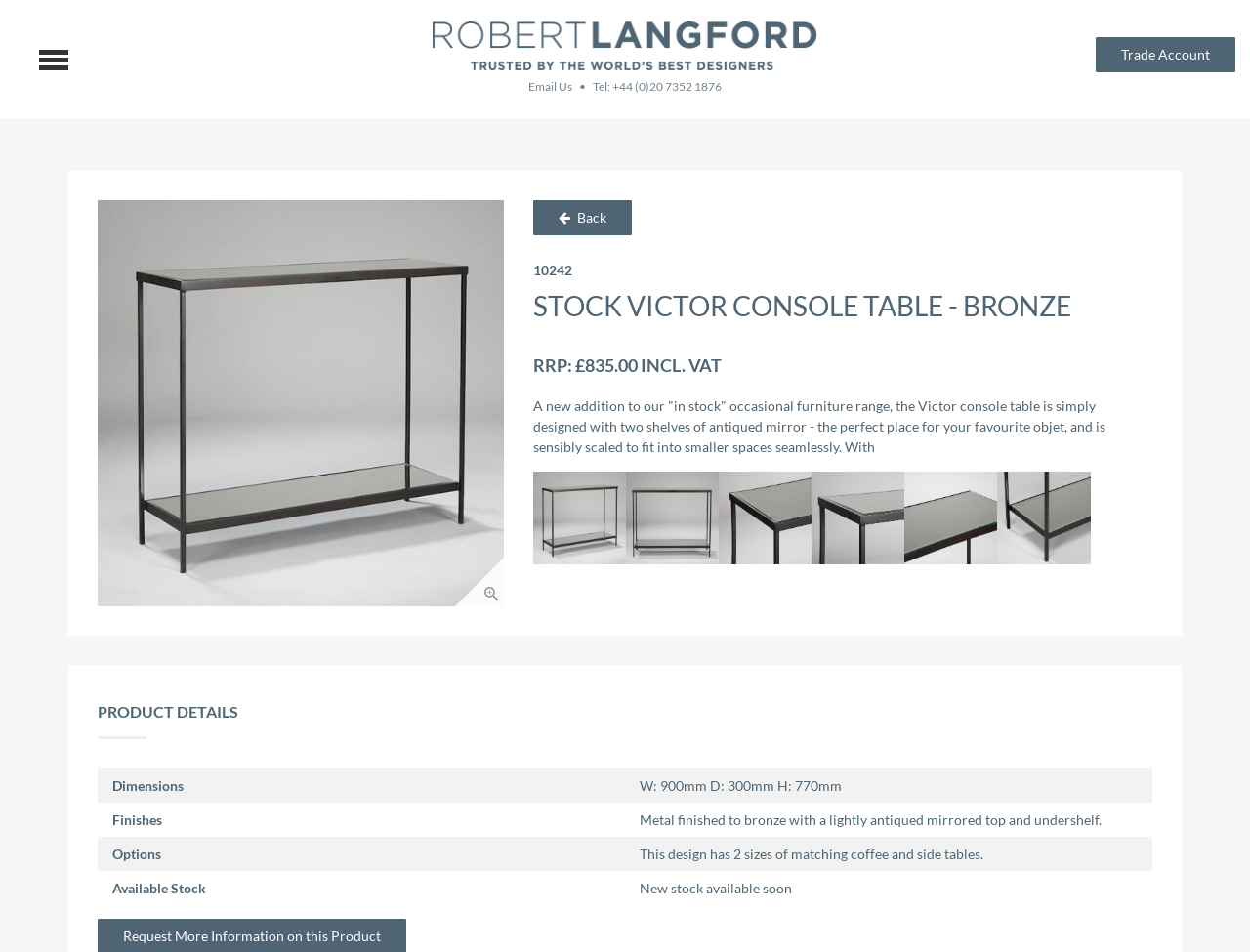Mark the bounding box of the element that matches the following description: "+44 (0)20 7352 1876".

[0.49, 0.083, 0.577, 0.098]